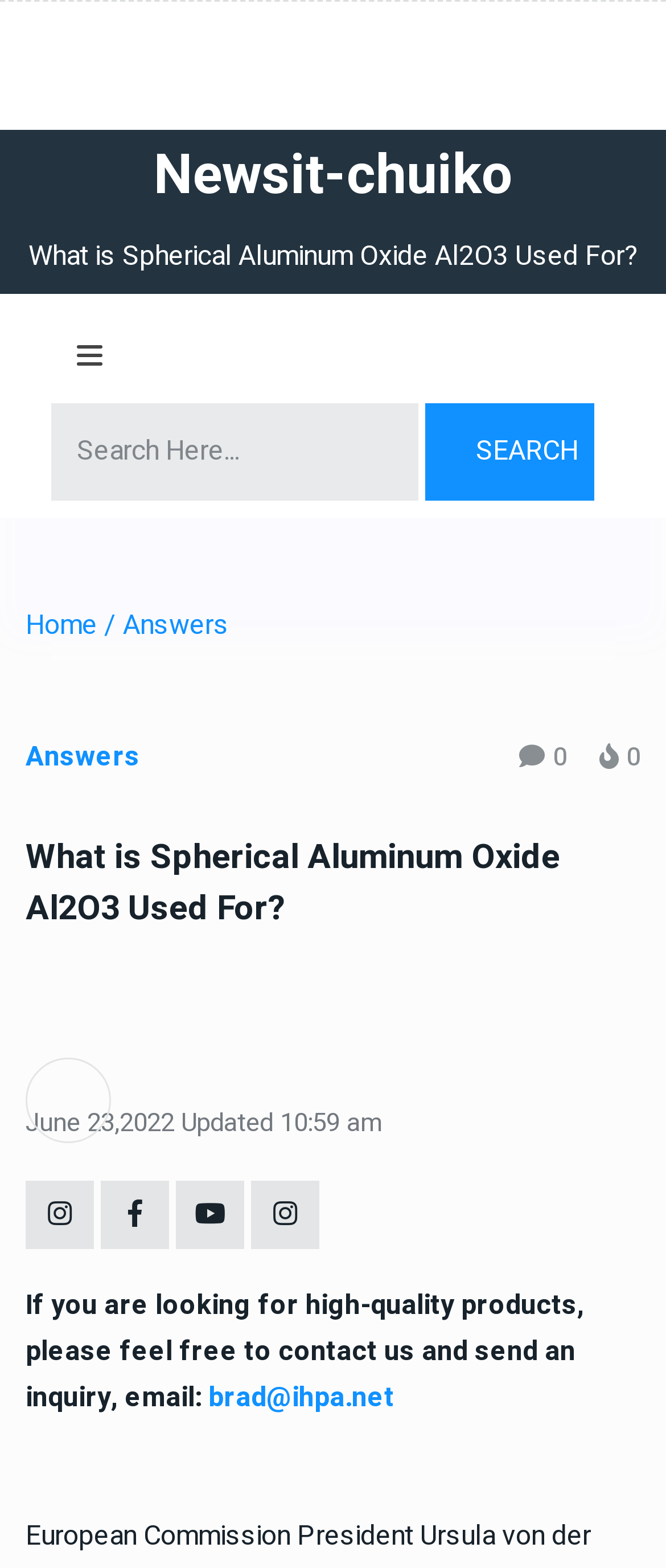What is the date of the news article?
Relying on the image, give a concise answer in one word or a brief phrase.

June 23, 2022